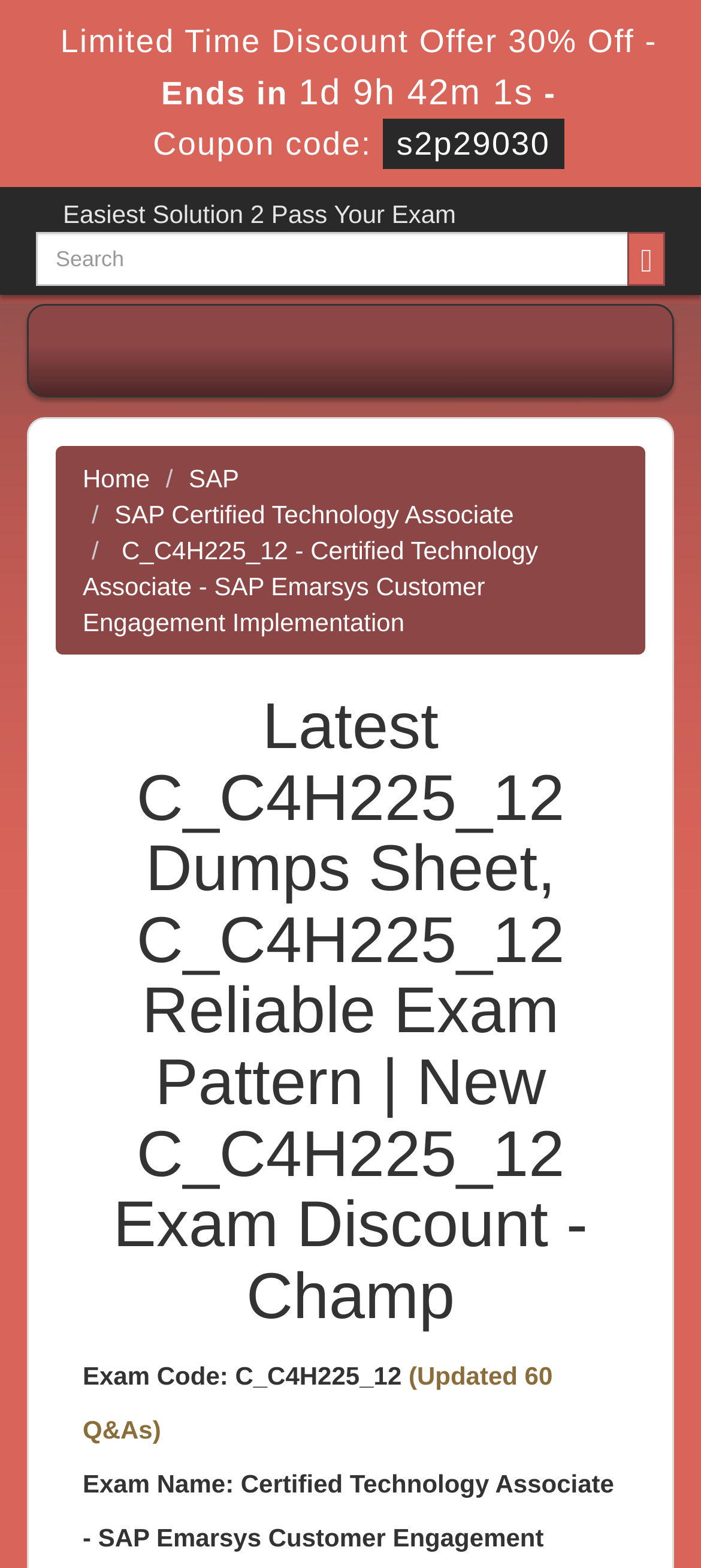What is the name of the SAP implementation?
Craft a detailed and extensive response to the question.

The name of the SAP implementation is mentioned in the static text 'C_C4H225_12 - Certified Technology Associate - SAP Emarsys Customer Engagement Implementation' which is located in the middle of the webpage.